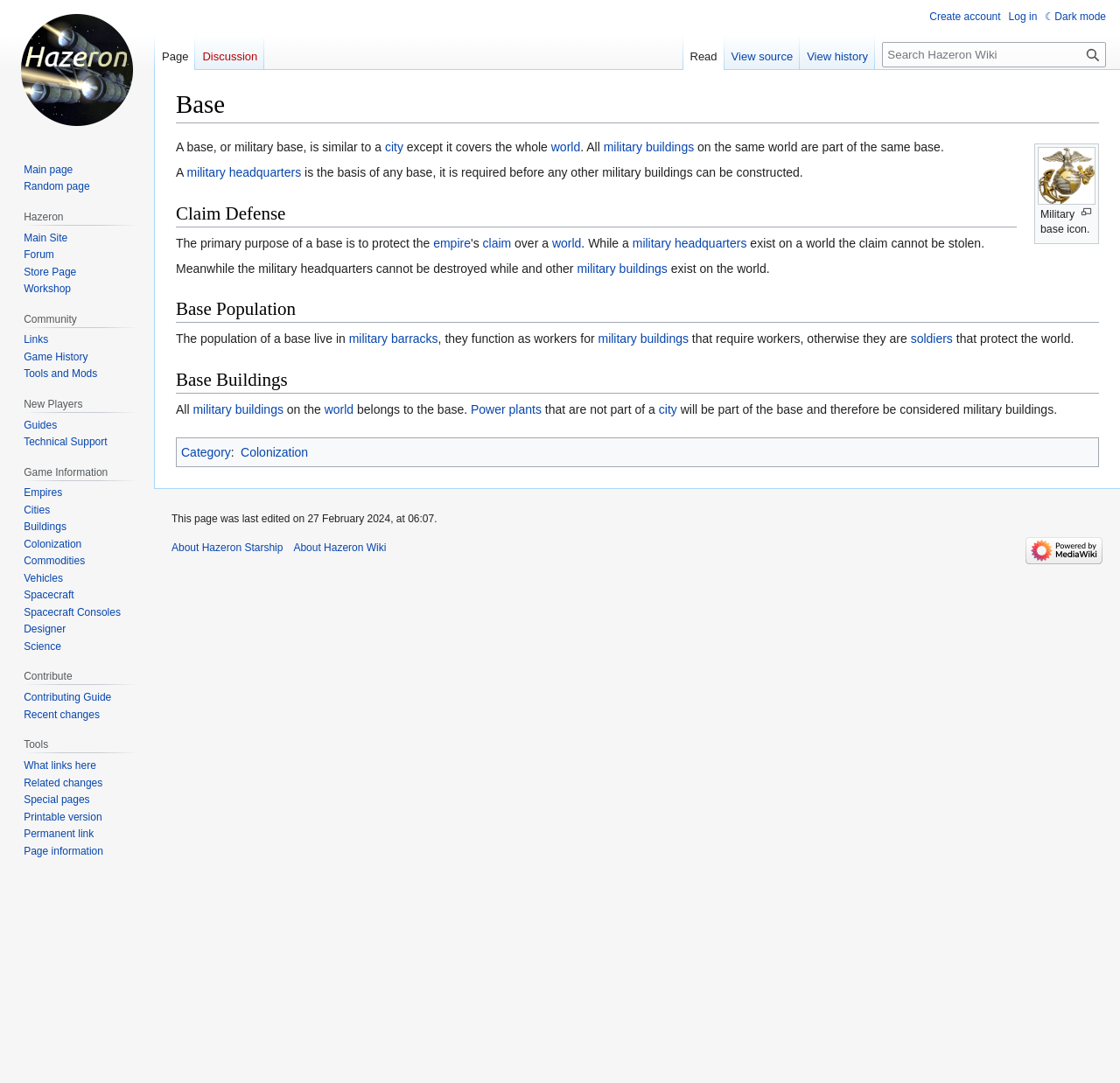Where do the population of a base live?
Deliver a detailed and extensive answer to the question.

The population of a base live in military barracks, and they function as workers for military buildings that require workers. Otherwise, they are soldiers that protect the world.